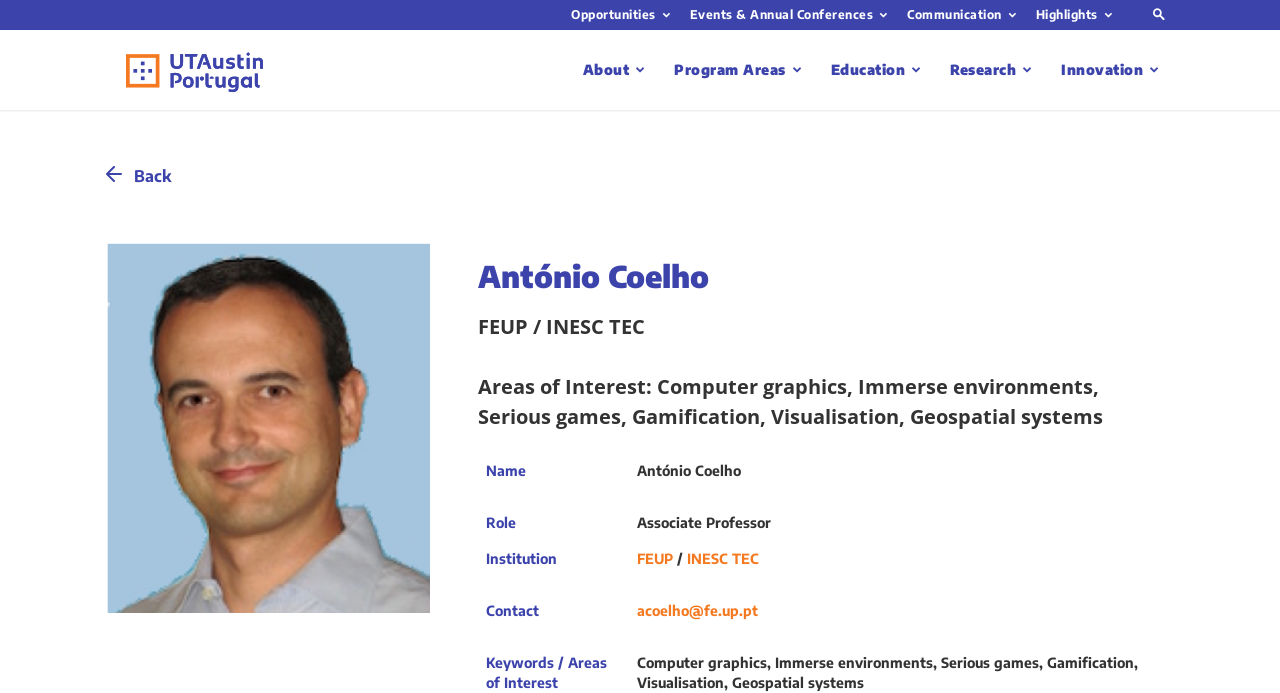Identify the bounding box coordinates for the element that needs to be clicked to fulfill this instruction: "Learn more about FEUP". Provide the coordinates in the format of four float numbers between 0 and 1: [left, top, right, bottom].

[0.497, 0.794, 0.525, 0.818]